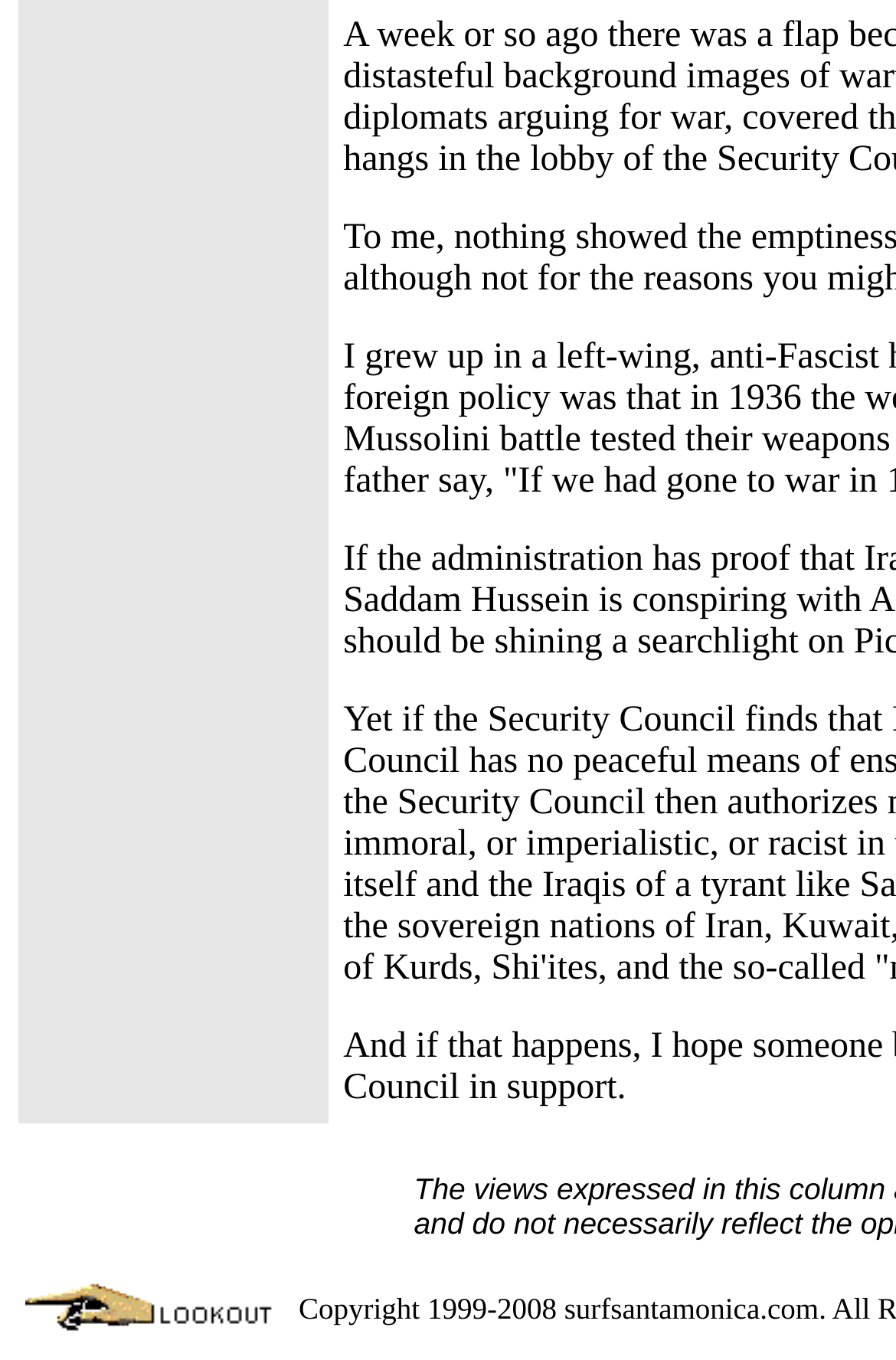From the element description Guido Boyke, predict the bounding box coordinates of the UI element. The coordinates must be specified in the format (top-left x, top-left y, bottom-right x, bottom-right y) and should be within the 0 to 1 range.

None